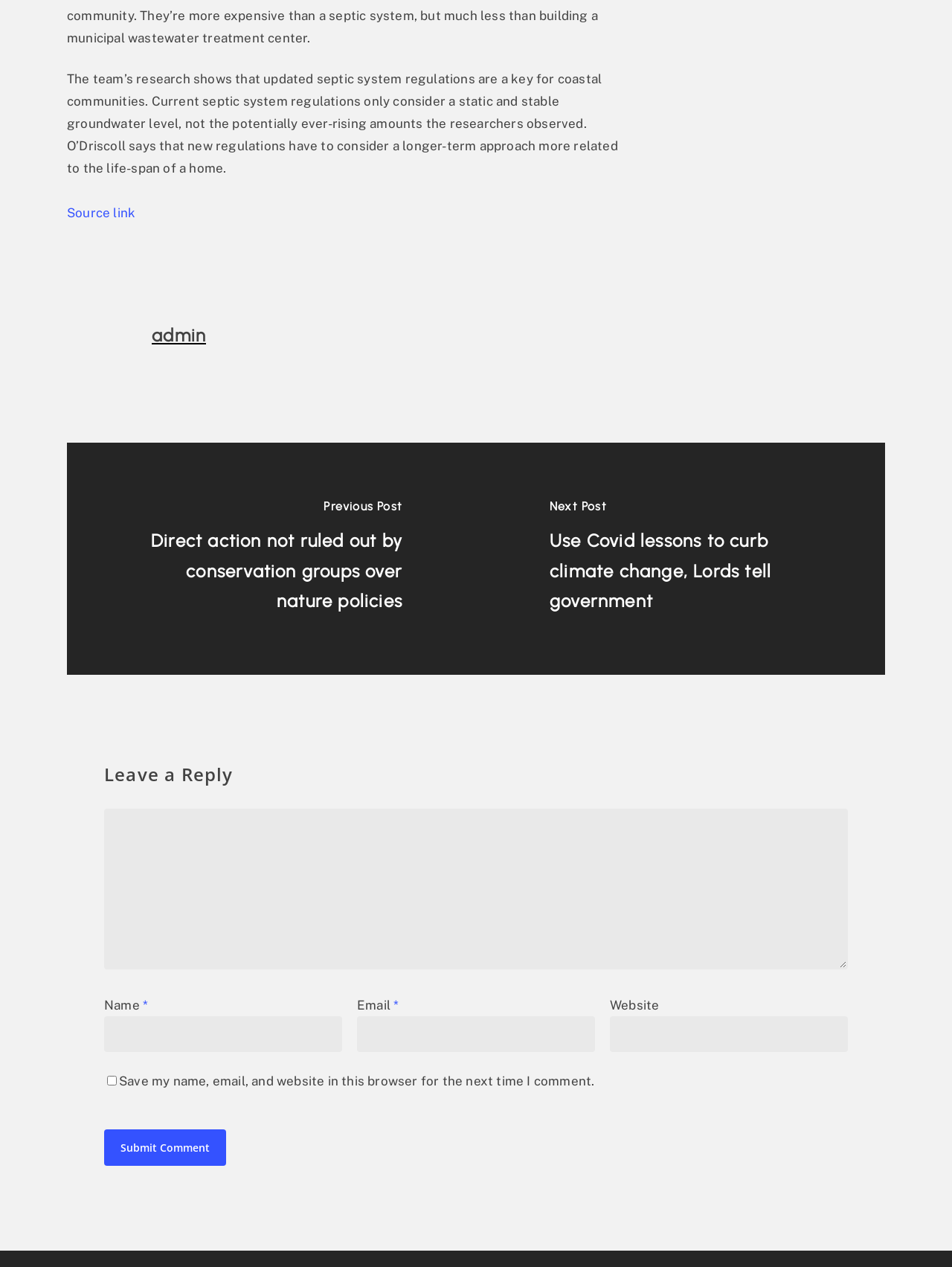What is the purpose of the button?
Make sure to answer the question with a detailed and comprehensive explanation.

The button on the webpage is for submitting a comment, as indicated by the text on the button 'Submit Comment'. It is likely that after filling in the textboxes and checking the checkbox, the user can click the button to submit their comment.